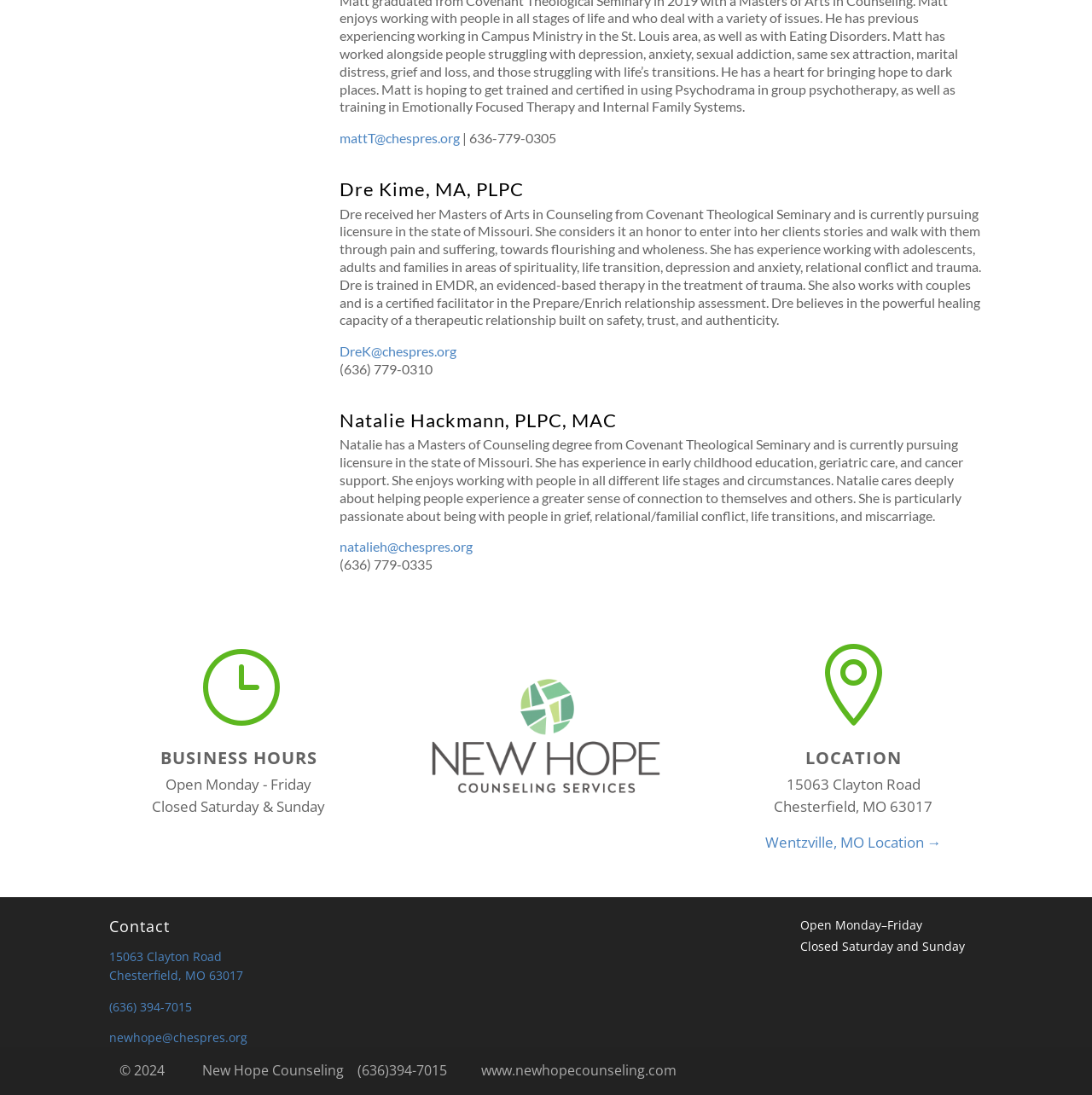What is the location of this counseling service?
Look at the screenshot and provide an in-depth answer.

I found the address listed on the page, which is 15063 Clayton Road, Chesterfield, MO 63017.